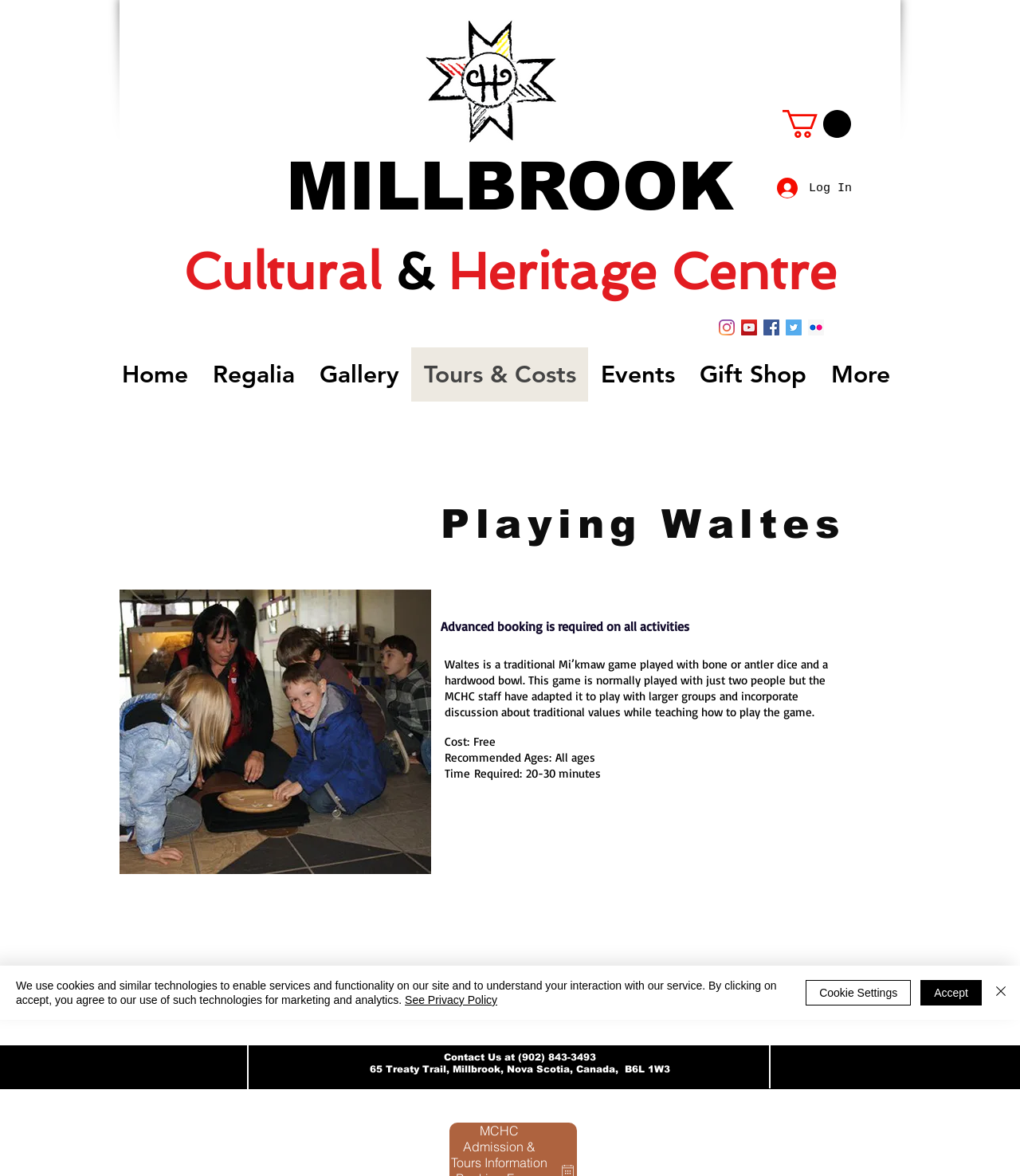What is the contact phone number? From the image, respond with a single word or brief phrase.

(902) 843-3493